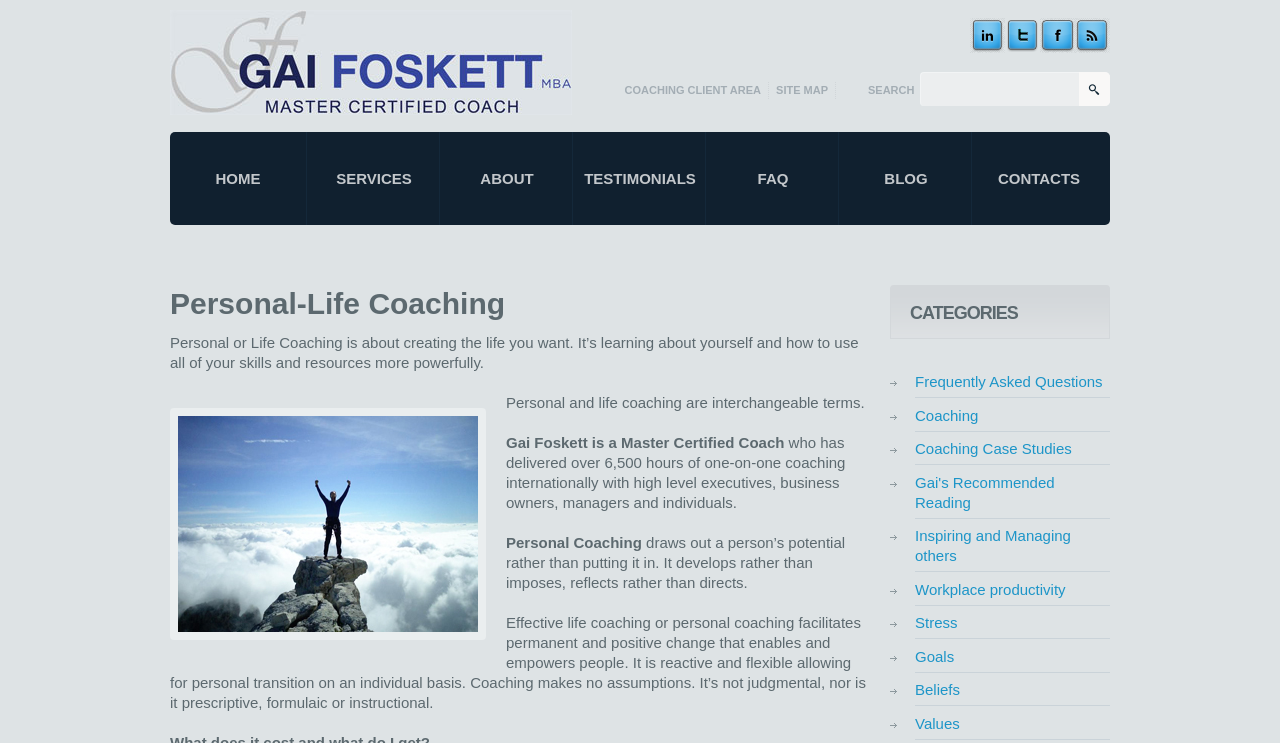What is the focus of the image on the webpage?
Please answer the question with a detailed and comprehensive explanation.

The image on the webpage is related to personal life coaching, which is the main topic of the webpage, and it is likely an illustration of the concept of personal life coaching.